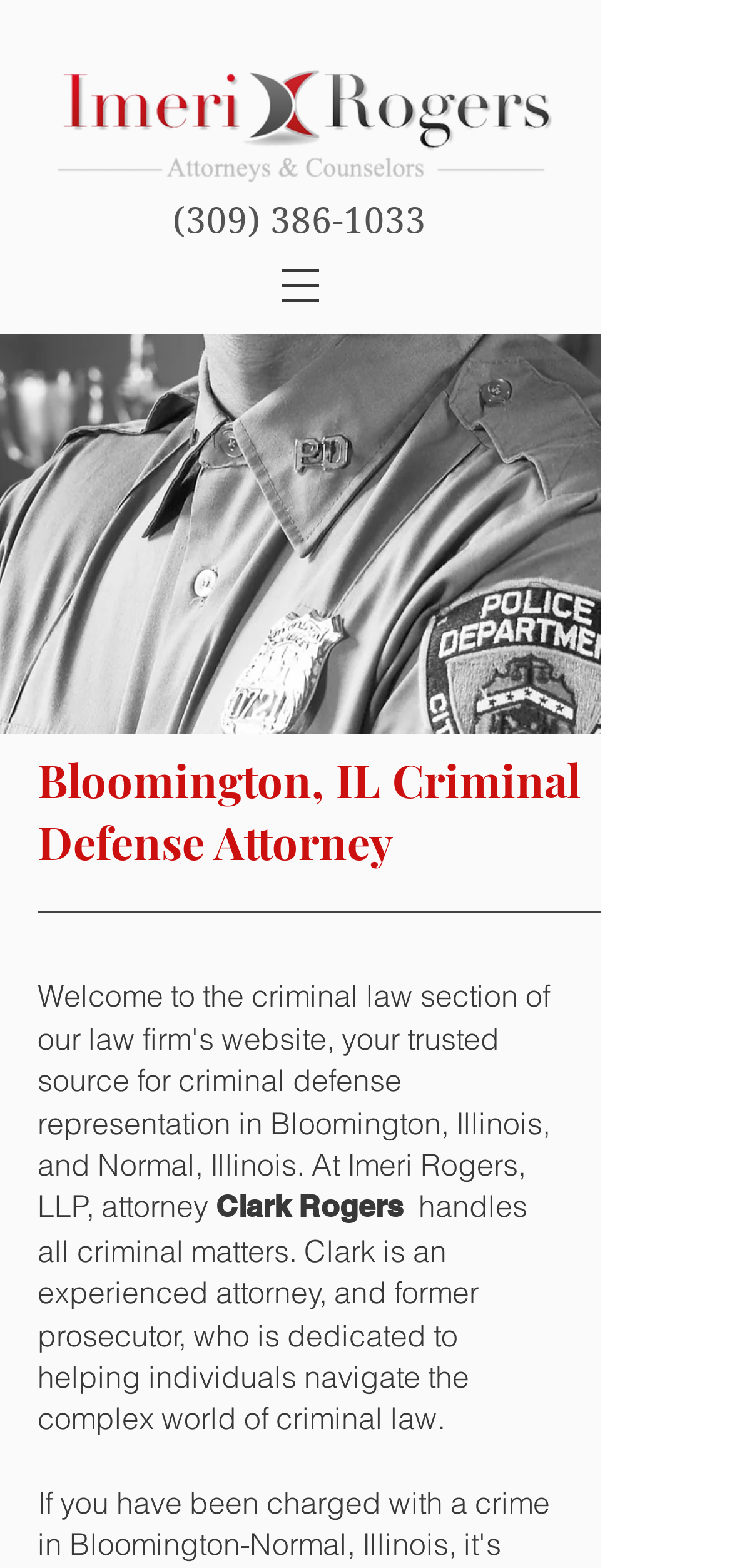What type of cases does the attorney handle?
From the image, respond using a single word or phrase.

Criminal matters